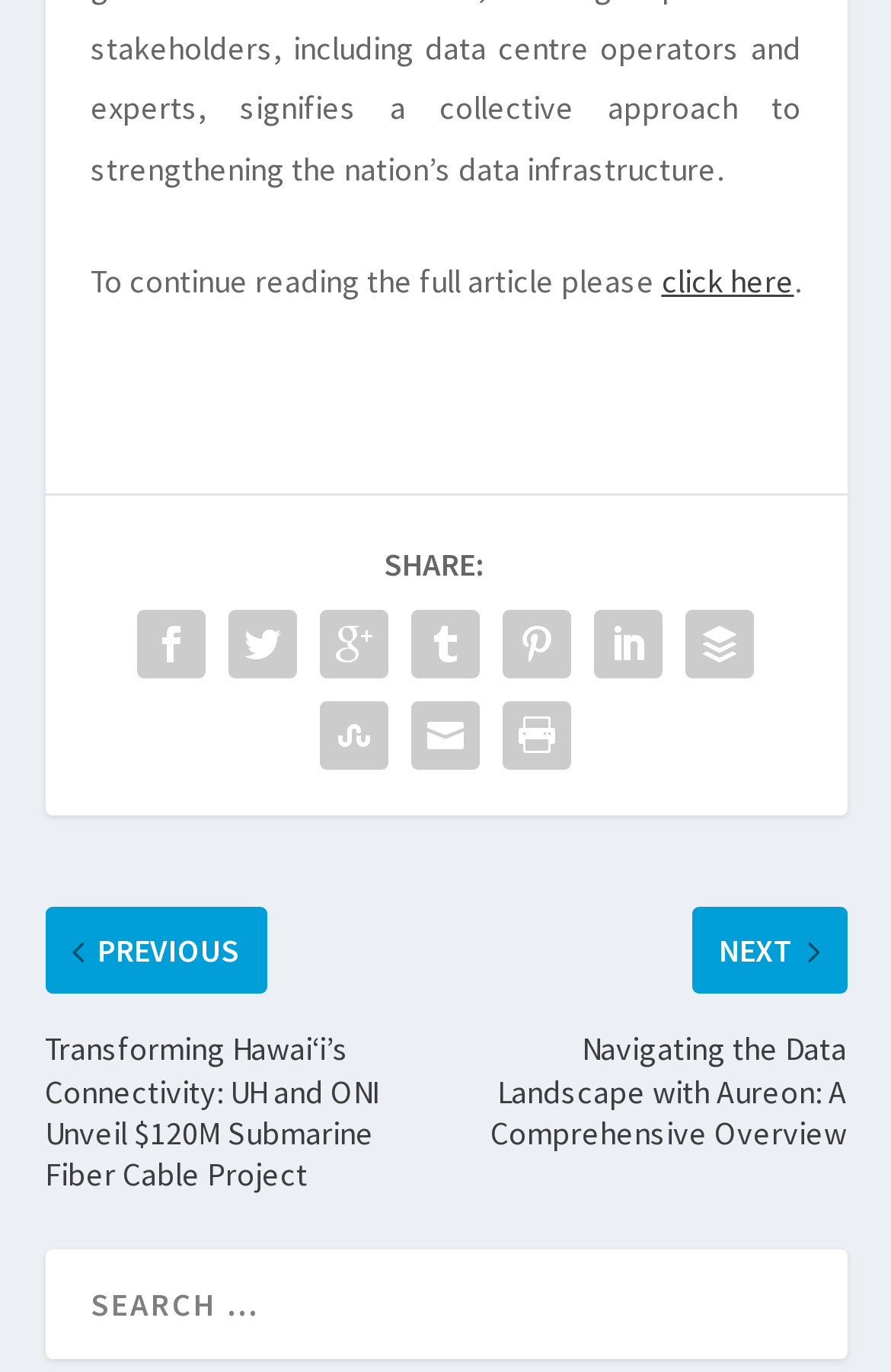Please identify the bounding box coordinates of the element's region that I should click in order to complete the following instruction: "search for something". The bounding box coordinates consist of four float numbers between 0 and 1, i.e., [left, top, right, bottom].

[0.05, 0.911, 0.95, 0.991]